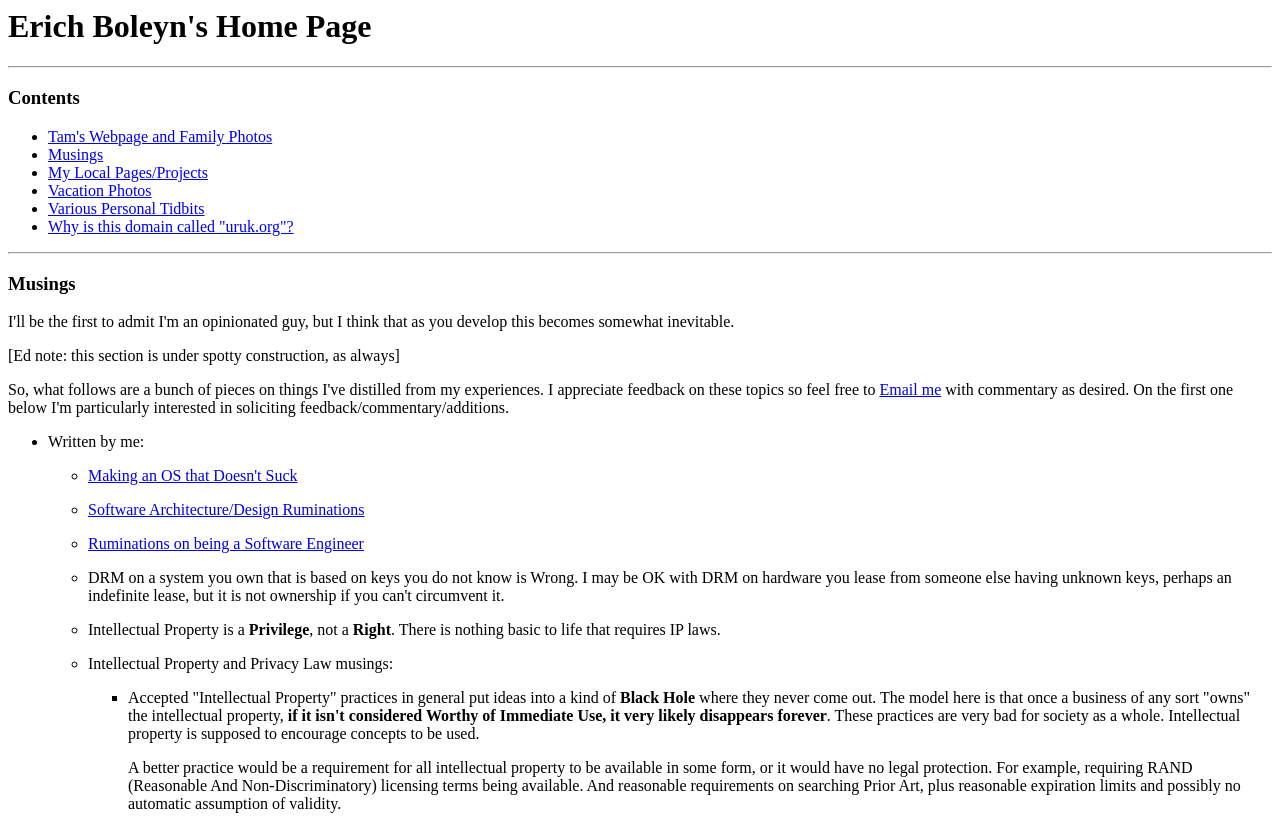Identify the main heading of the webpage and provide its text content.

Erich Boleyn's Home Page